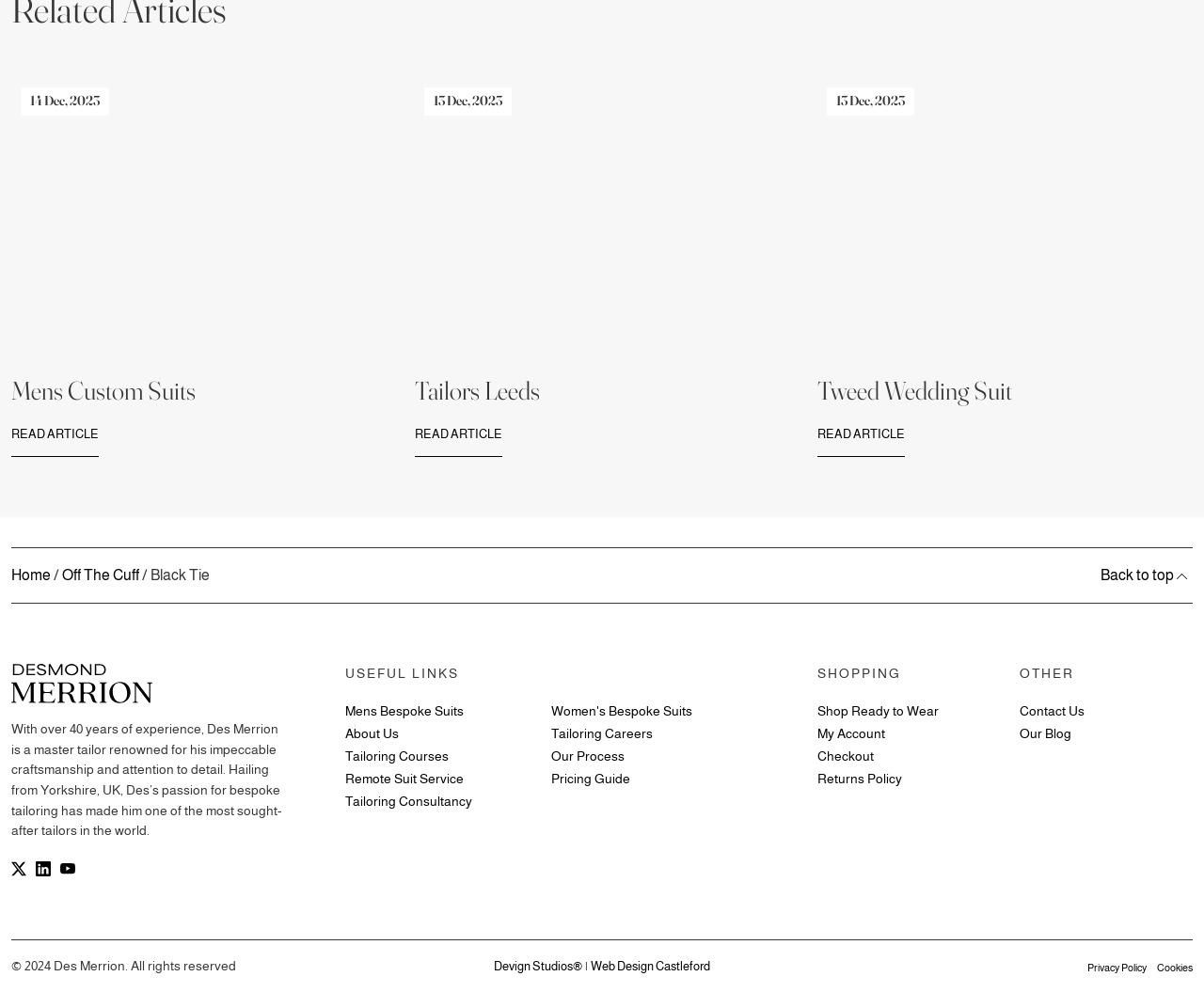Locate the UI element described by Checkout in the provided webpage screenshot. Return the bounding box coordinates in the format (top-left x, top-left y, bottom-right x, bottom-right y), ensuring all values are between 0 and 1.

[0.679, 0.742, 0.726, 0.757]